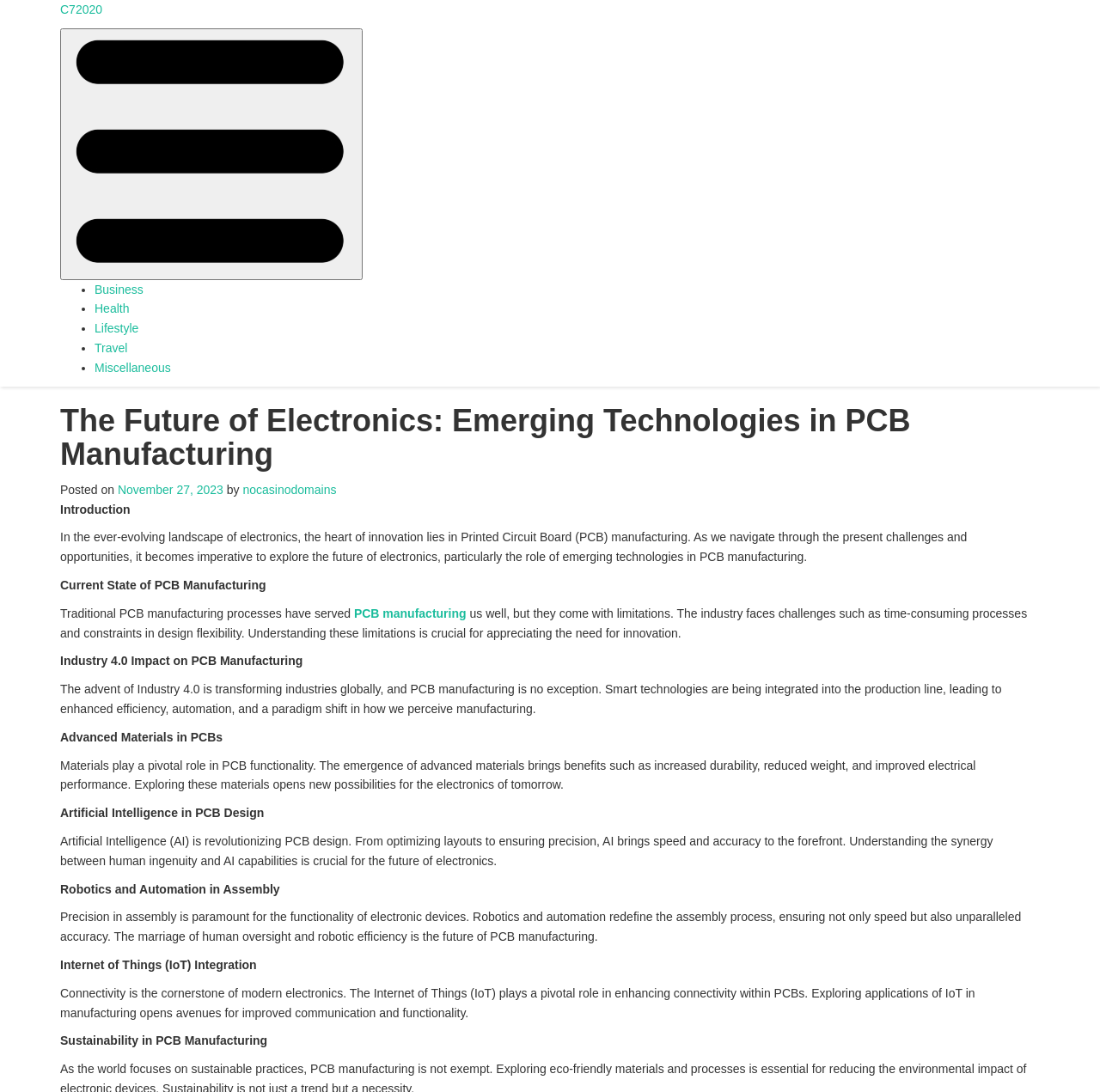What is the importance of Industry 4.0 in PCB manufacturing?
Refer to the image and give a detailed answer to the question.

According to the webpage, the advent of Industry 4.0 is transforming PCB manufacturing by integrating smart technologies into the production line, leading to enhanced efficiency, automation, and a paradigm shift in how we perceive manufacturing.